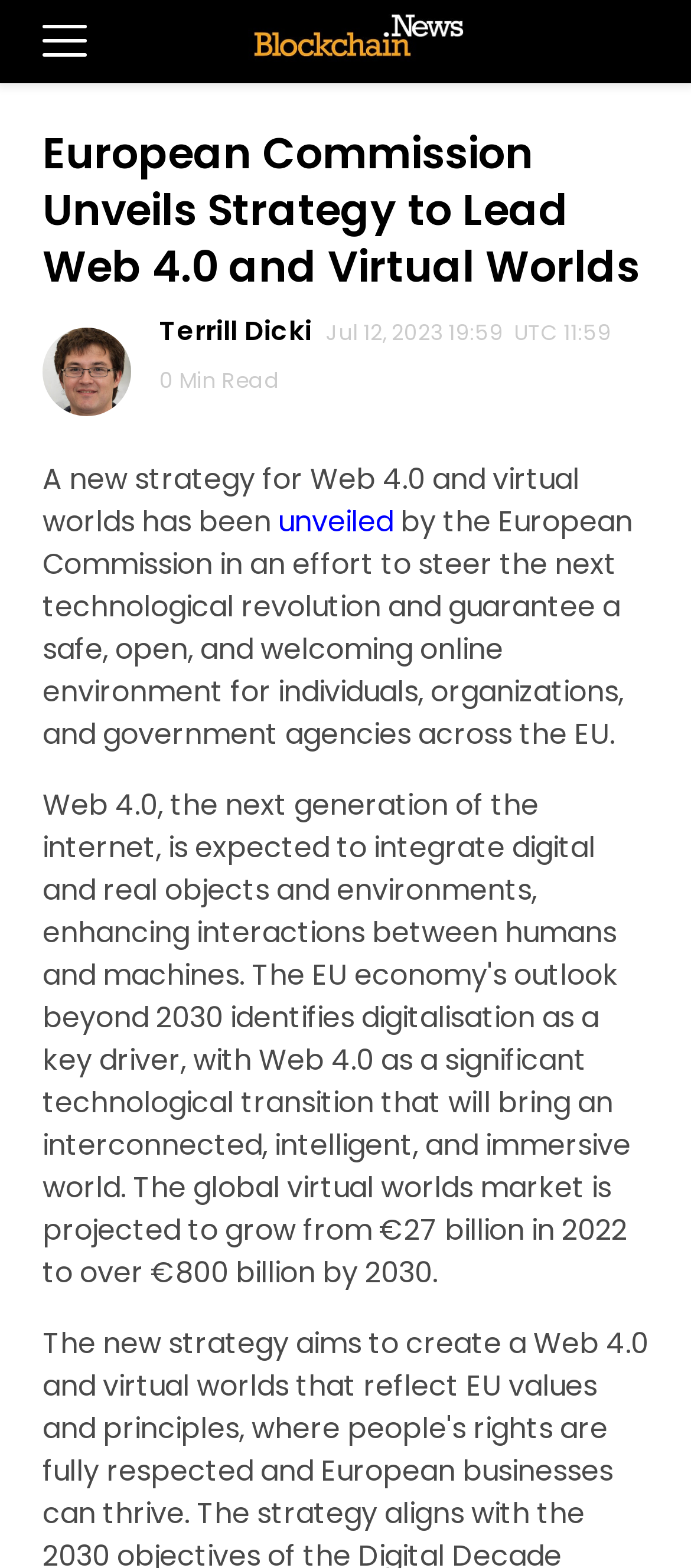Find the UI element described as: "unveiled" and predict its bounding box coordinates. Ensure the coordinates are four float numbers between 0 and 1, [left, top, right, bottom].

[0.403, 0.32, 0.569, 0.346]